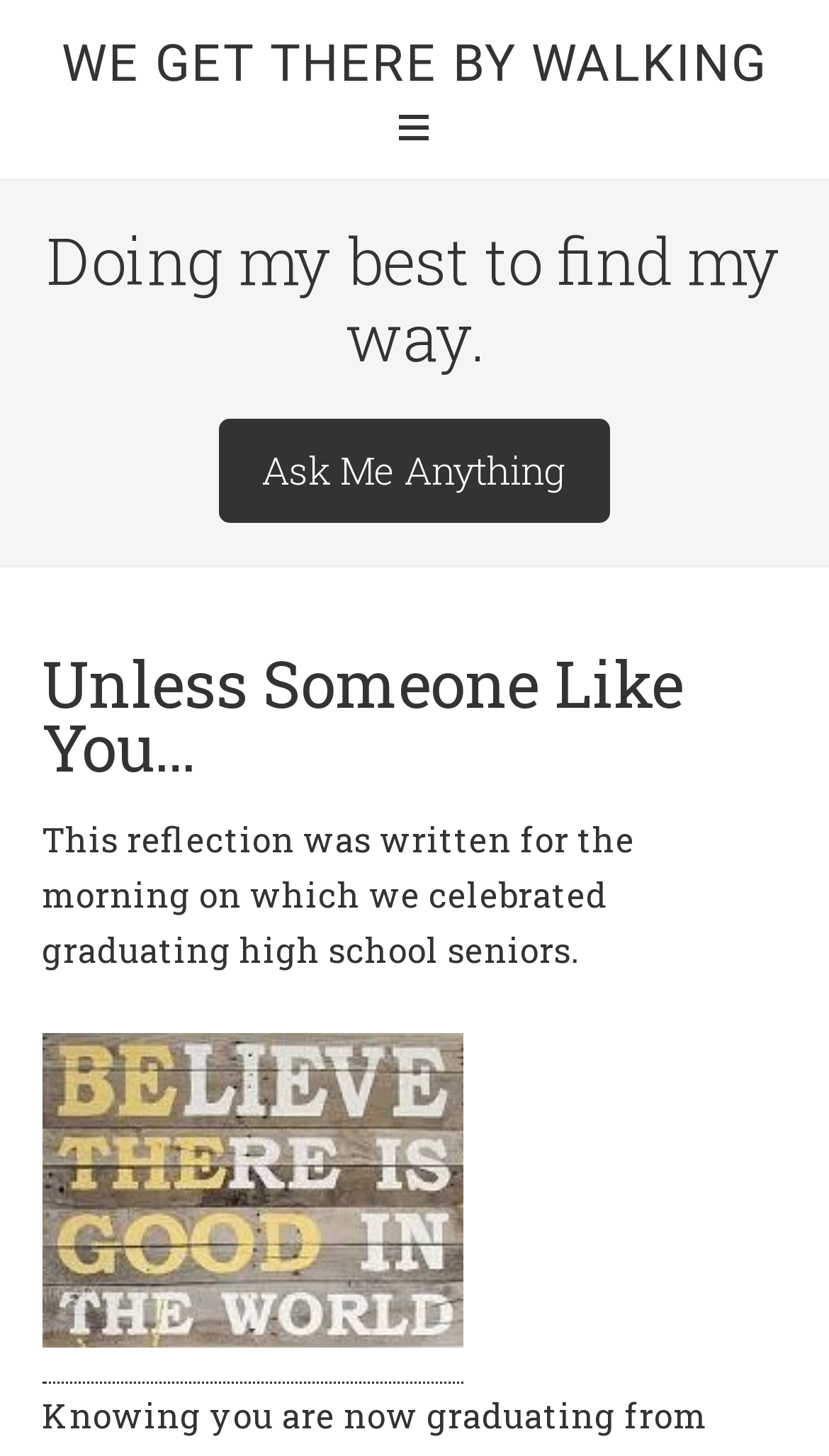What is the name of the website?
From the image, respond with a single word or phrase.

WE GET THERE BY WALKING